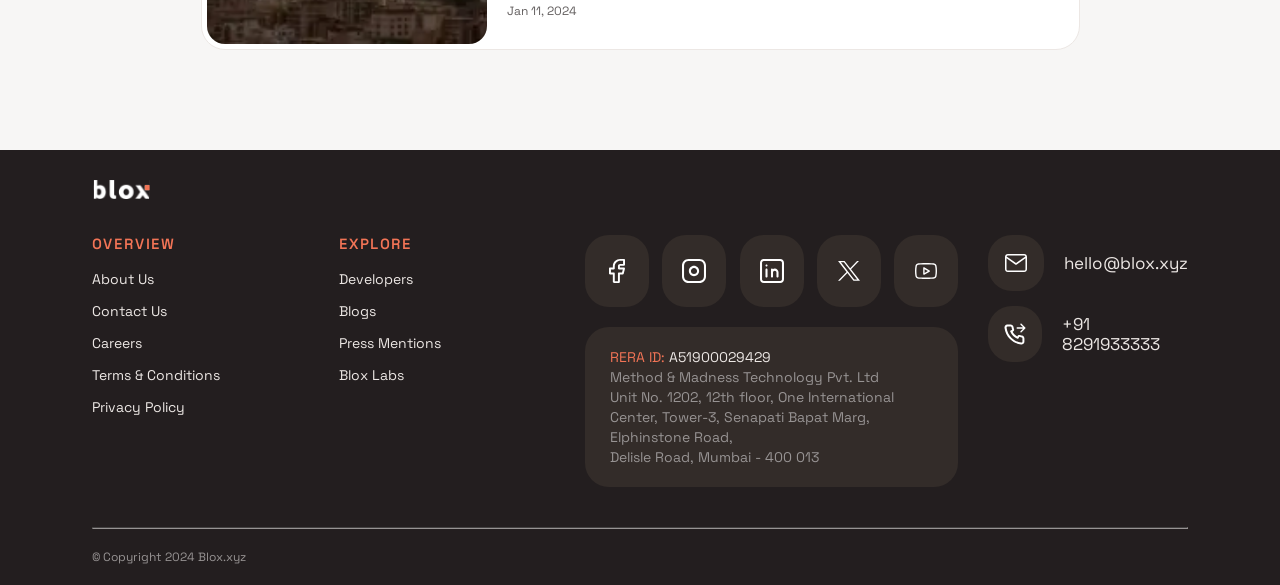Determine the bounding box coordinates of the clickable region to execute the instruction: "Read the 'New Kawasaki Z7 Hybrid Motorcycle Review'". The coordinates should be four float numbers between 0 and 1, denoted as [left, top, right, bottom].

None